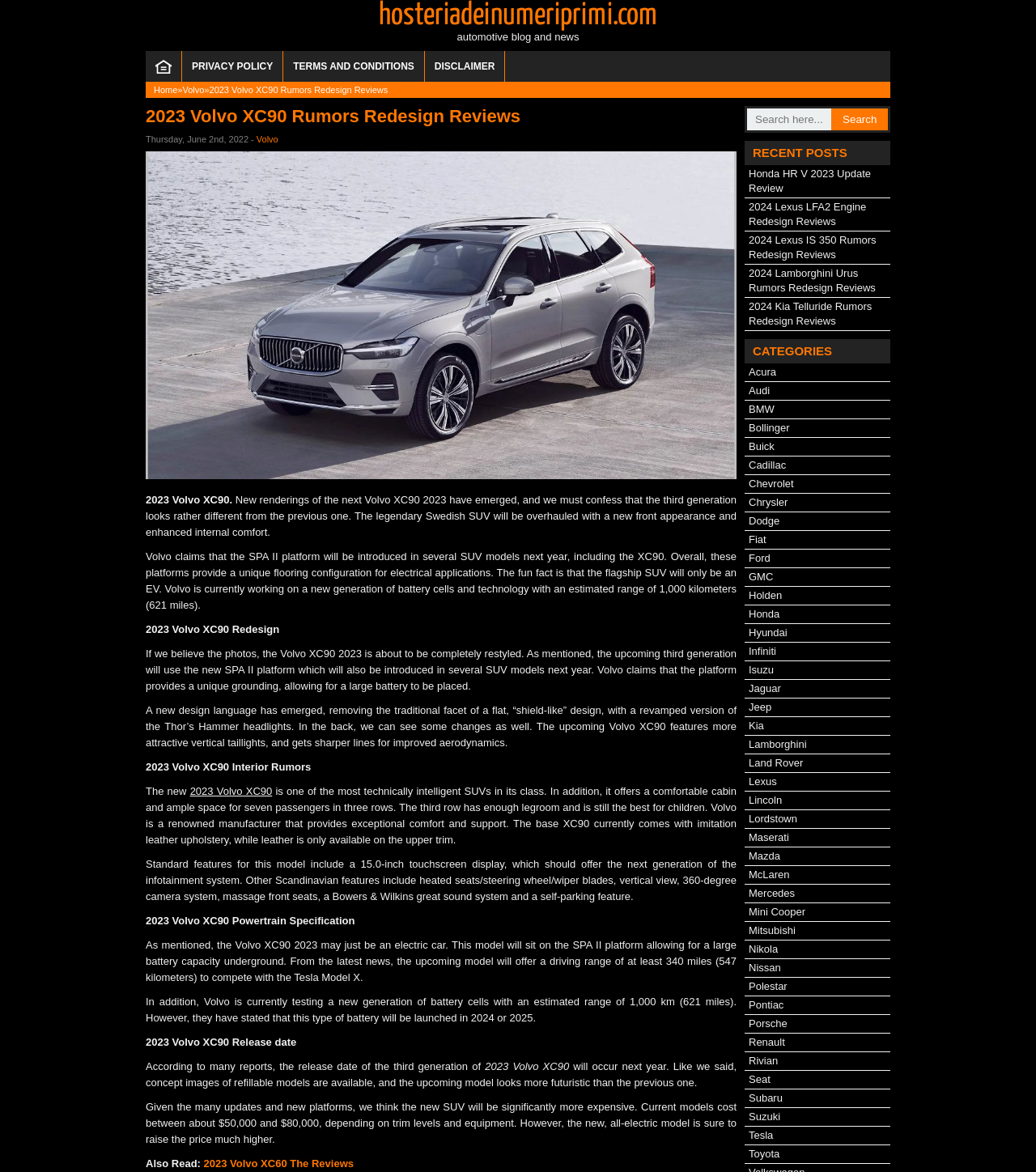Identify the coordinates of the bounding box for the element that must be clicked to accomplish the instruction: "Read about 2023 Volvo XC90 Rumors Redesign Reviews".

[0.141, 0.09, 0.711, 0.108]